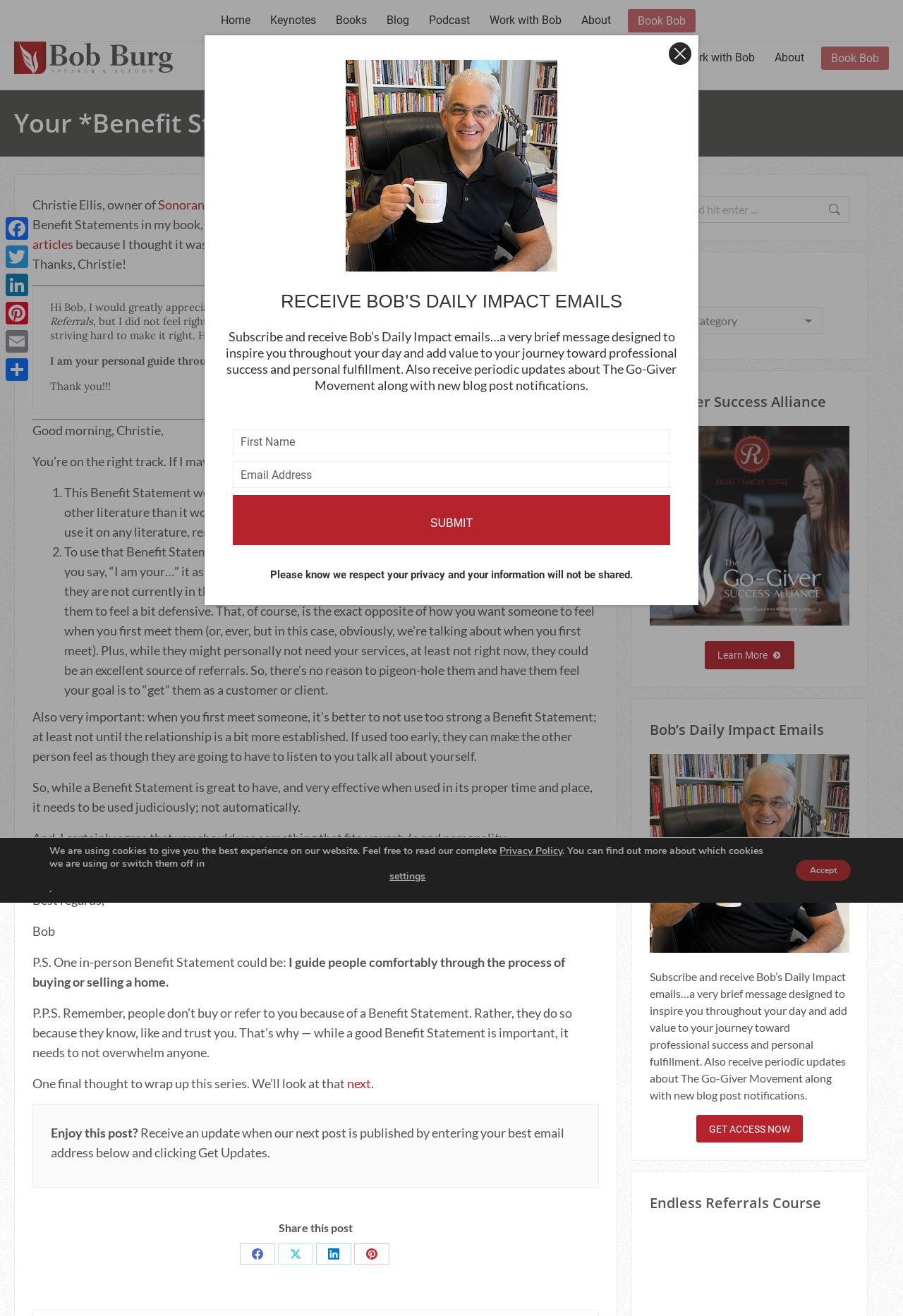Give a one-word or short phrase answer to this question: 
How many social media sharing options are there?

4